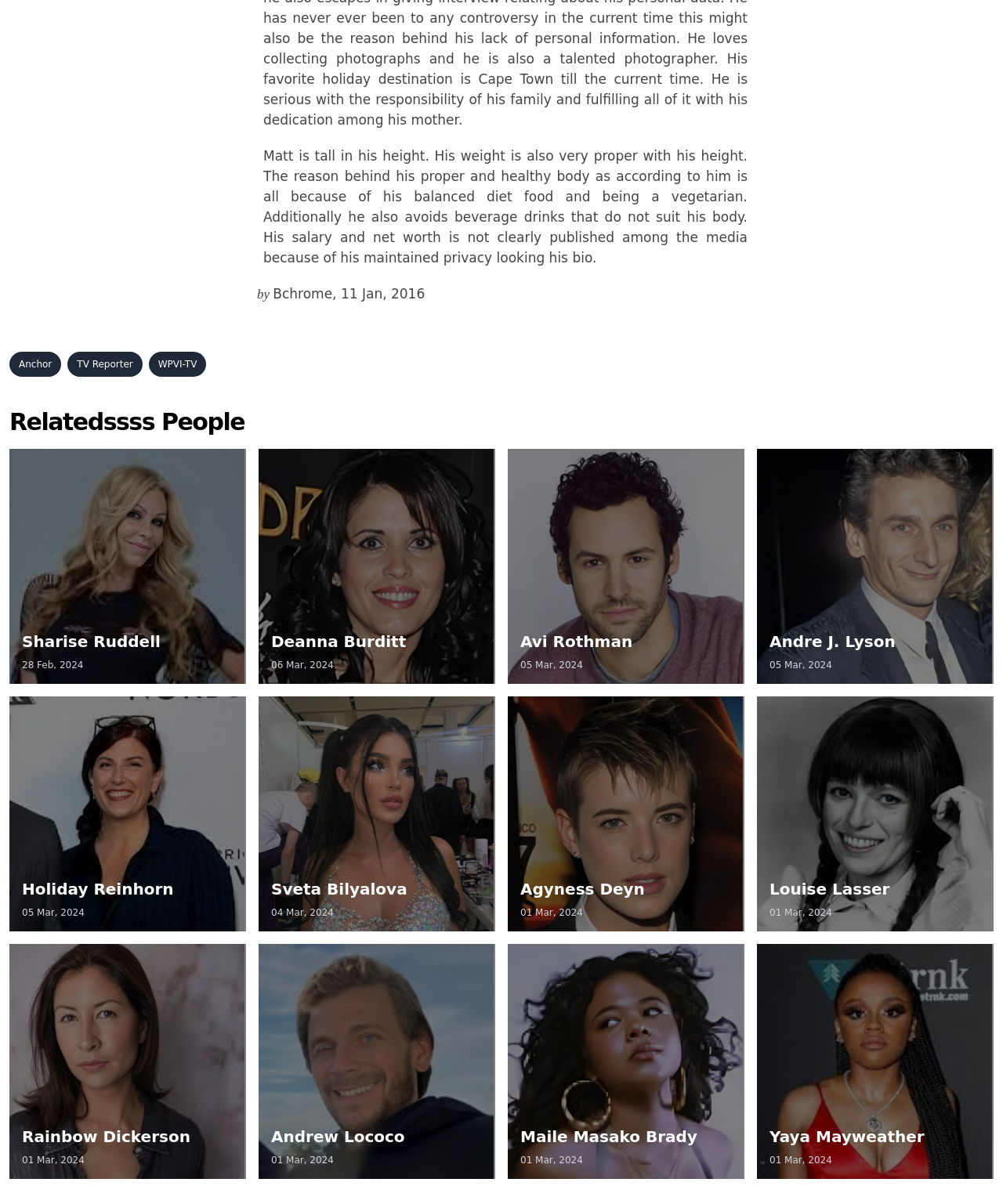What is the name of the person who wrote the article?
Using the information from the image, give a concise answer in one word or a short phrase.

Bchrome